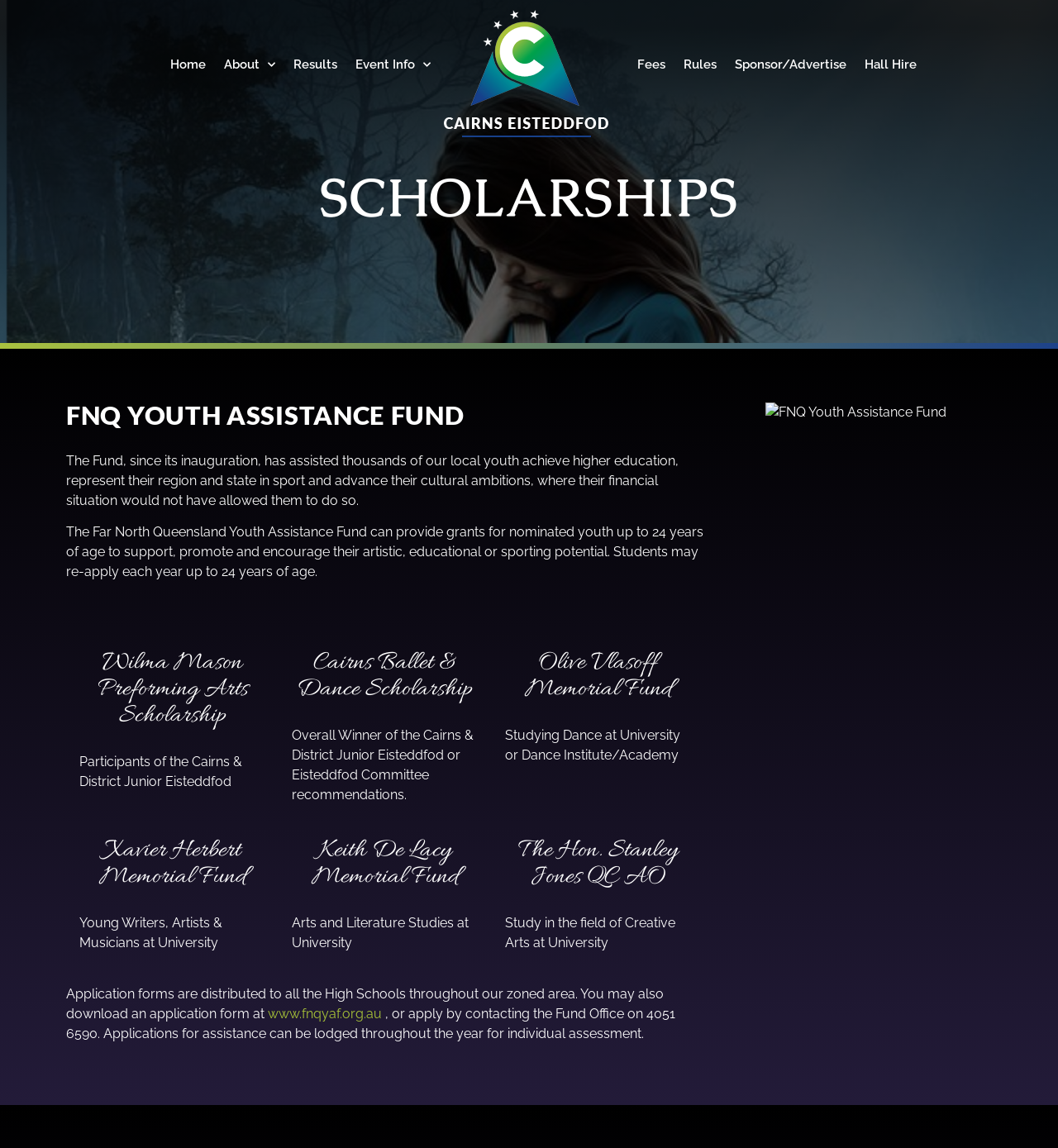Generate a comprehensive description of the contents of the webpage.

The webpage is about the scholarships available to support, promote, and encourage the artistic, educational, and sporting potential of youth in Far North Queensland. 

At the top of the page, there is a navigation menu with links to "Home", "About", "Results", "Event Info", and others. The logo of the Cairns and District Junior Eisteddfod Association is located on the top right corner.

Below the navigation menu, there is a heading "SCHOLARSHIPS" followed by a subheading "FNQ YOUTH ASSISTANCE FUND". The text explains that the fund has assisted thousands of local youth in achieving higher education, representing their region and state in sport, and advancing their cultural ambitions.

There are several sections below, each describing a specific scholarship, including the Wilma Mason Performing Arts Scholarship, Cairns Ballet & Dance Scholarship, Olive Vlasoff Memorial Fund, Xavier Herbert Memorial Fund, Keith De Lacy Memorial Fund, and The Hon. Stanley Jones QC AO. Each section has a heading and a brief description of the scholarship.

On the right side of the page, there is an image related to the FNQ Youth Assistance Fund. At the bottom of the page, there is information on how to apply for the scholarships, including downloading an application form from the website or contacting the Fund Office.

Overall, the webpage provides detailed information about the various scholarships available to support the youth in Far North Queensland.